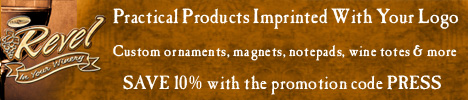What type of items can be customized with logos?
Based on the image, answer the question with as much detail as possible.

The banner highlights various practical items that can be customized with logos, including ornaments, magnets, notepads, and wine totes, which are all listed as part of the promotional offer.